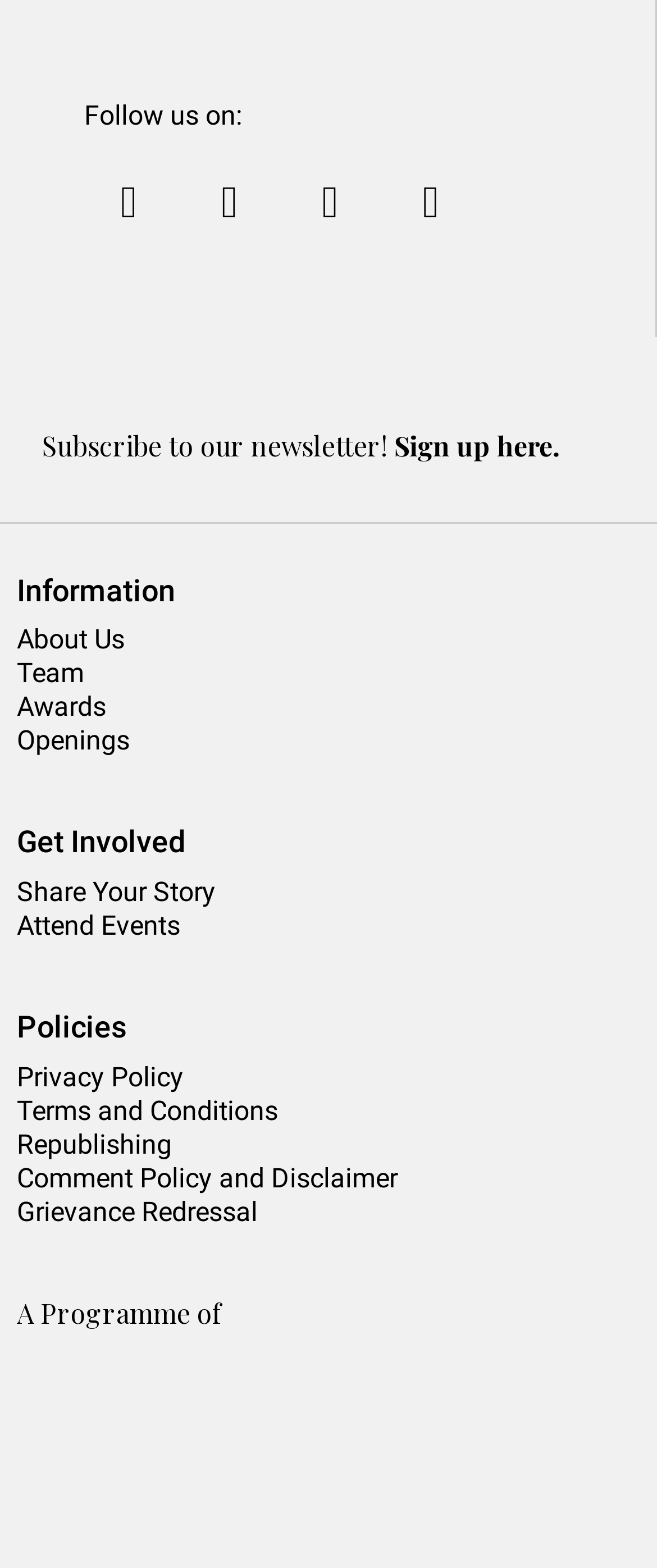How many links are available under the 'Policies' category?
Please analyze the image and answer the question with as much detail as possible.

The 'Policies' category has five links: 'Privacy Policy', 'Terms and Conditions', 'Republishing', 'Comment Policy and Disclaimer', and 'Grievance Redressal'.